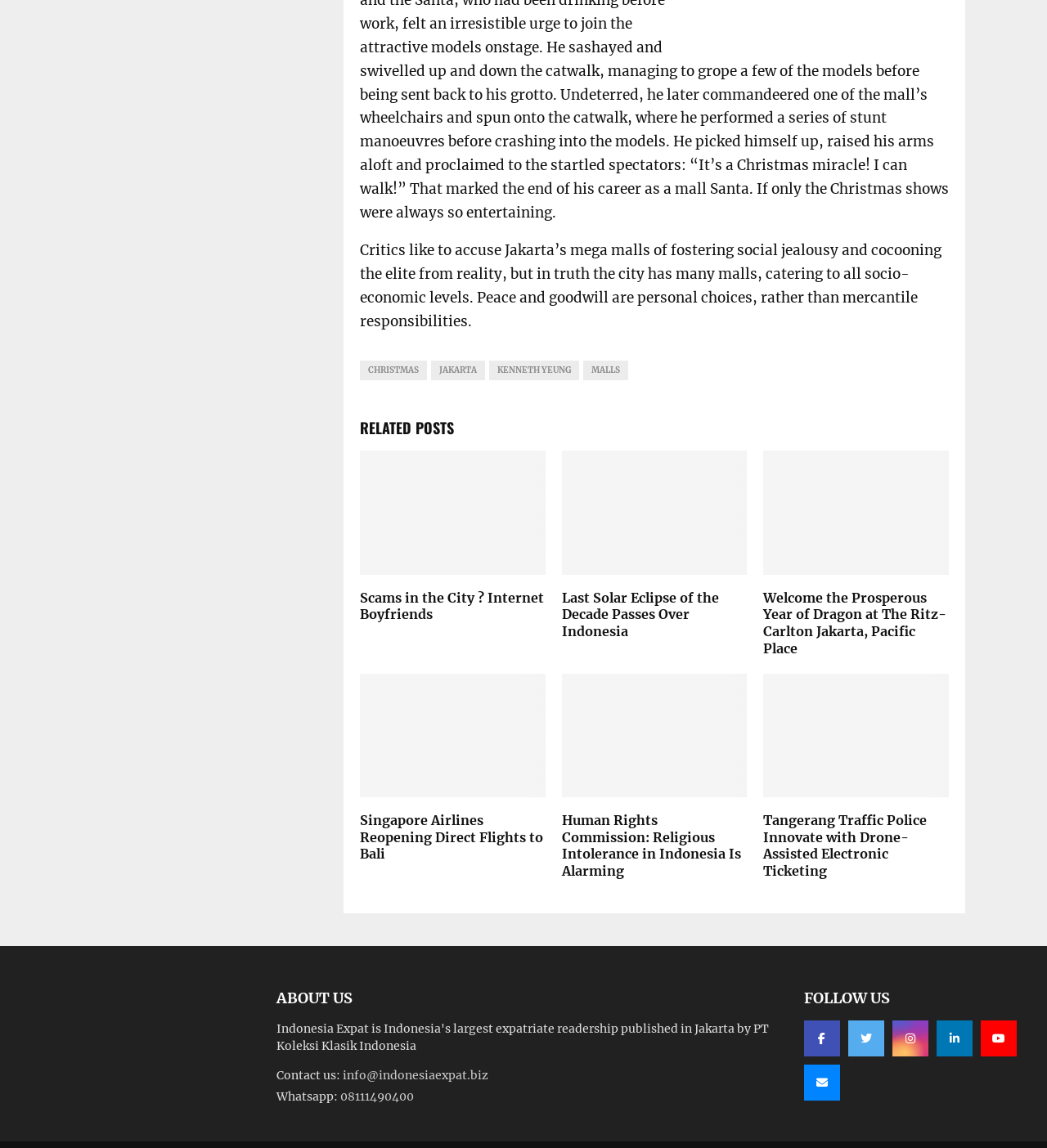What is the contact information provided on the page?
Using the image provided, answer with just one word or phrase.

info@indonesiaexpat.biz, 08111490400